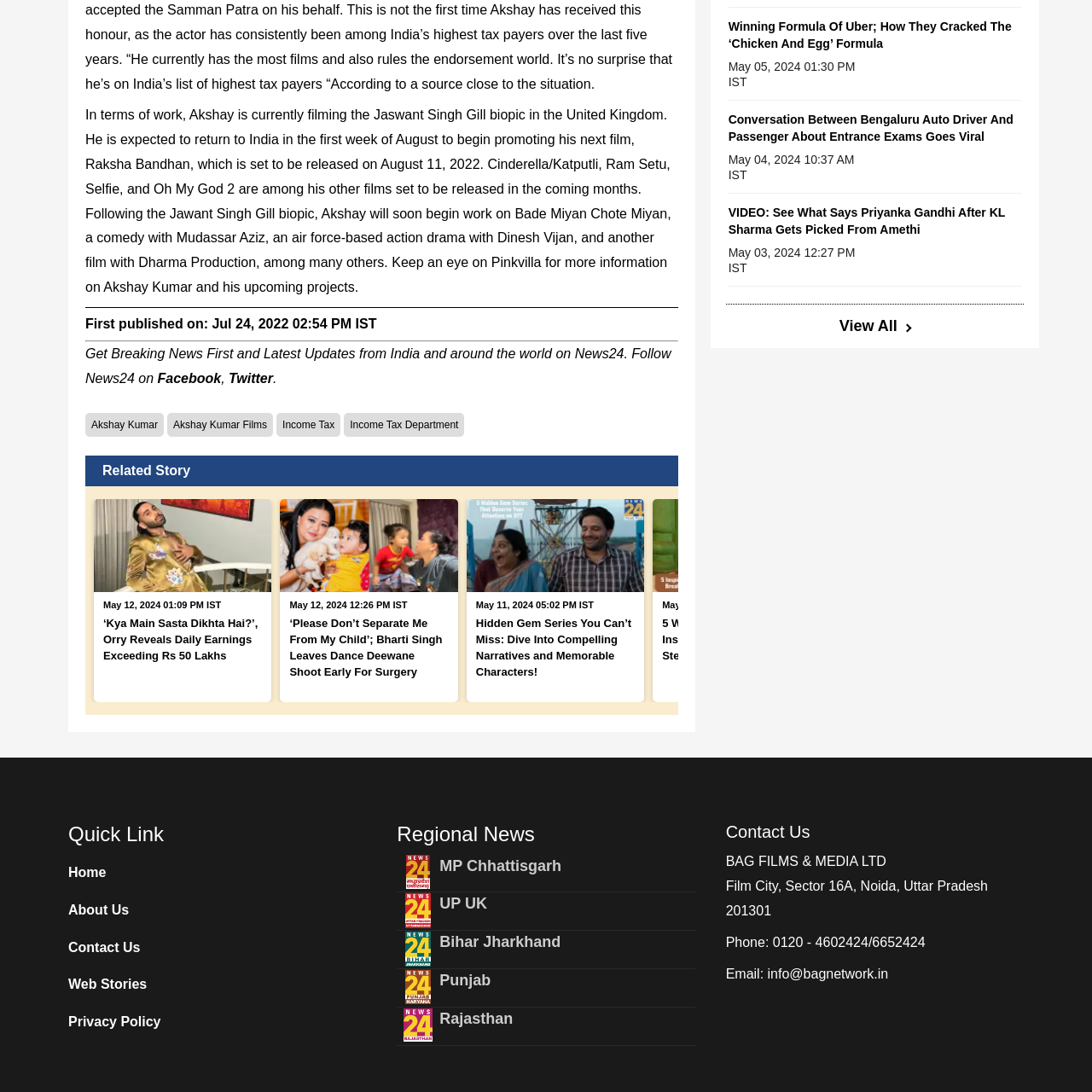Observe the image within the red boundary, When is Akshay Kumar's film 'Raksha Bandhan' releasing? Respond with a one-word or short phrase answer.

August 11, 2022